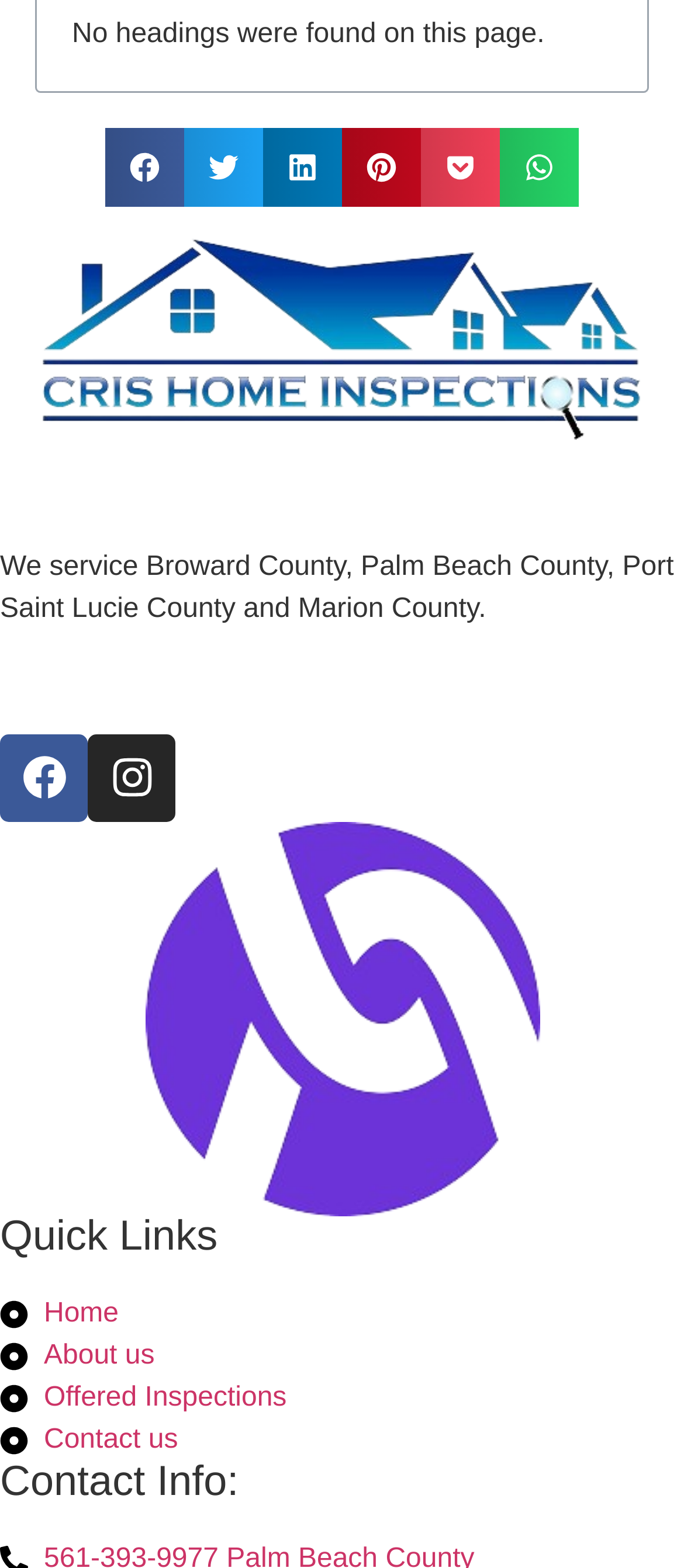Find the bounding box of the web element that fits this description: "Contact us".

[0.0, 0.905, 1.0, 0.932]